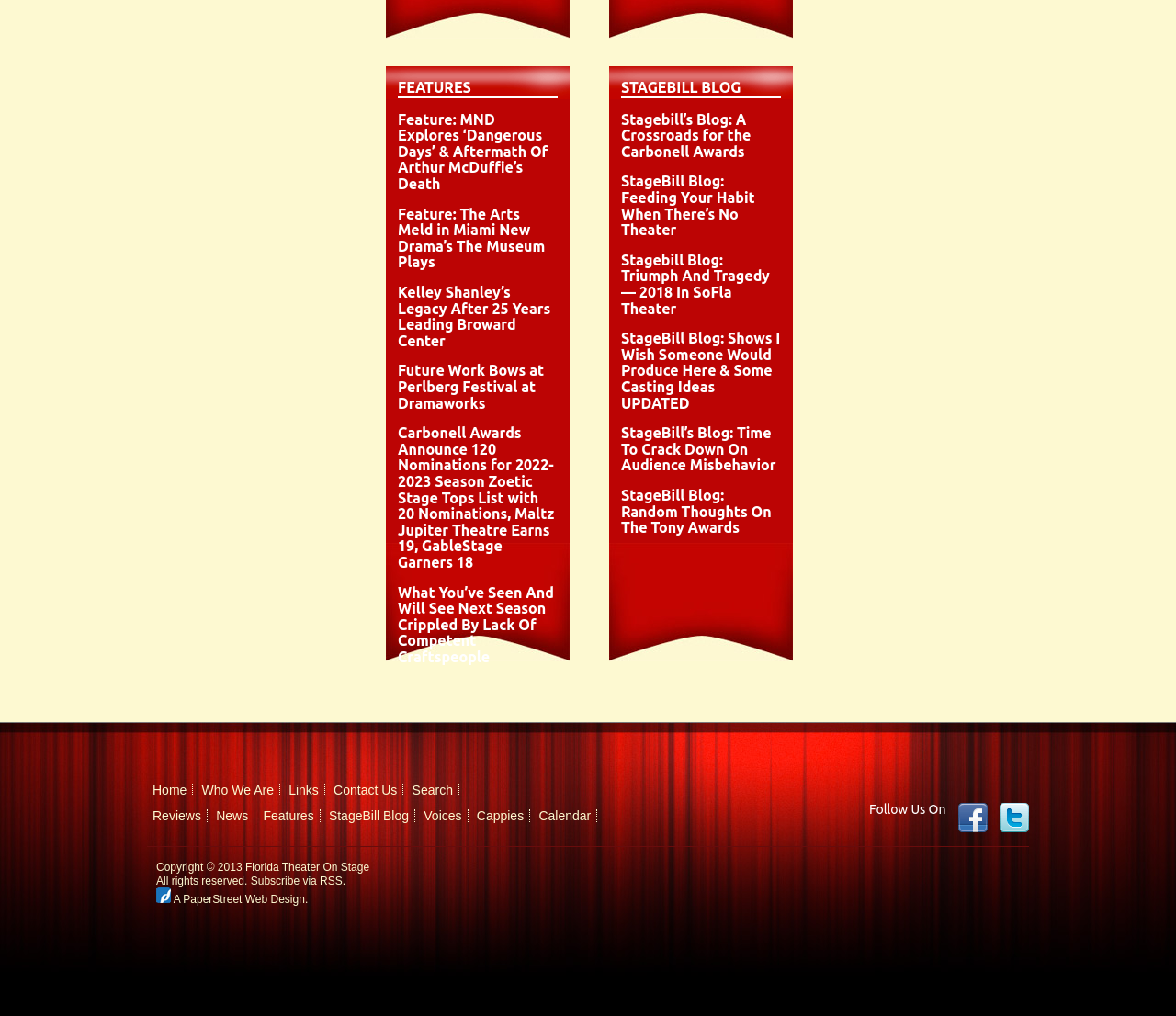Identify the bounding box coordinates of the region that needs to be clicked to carry out this instruction: "View Hans (King John) details". Provide these coordinates as four float numbers ranging from 0 to 1, i.e., [left, top, right, bottom].

None